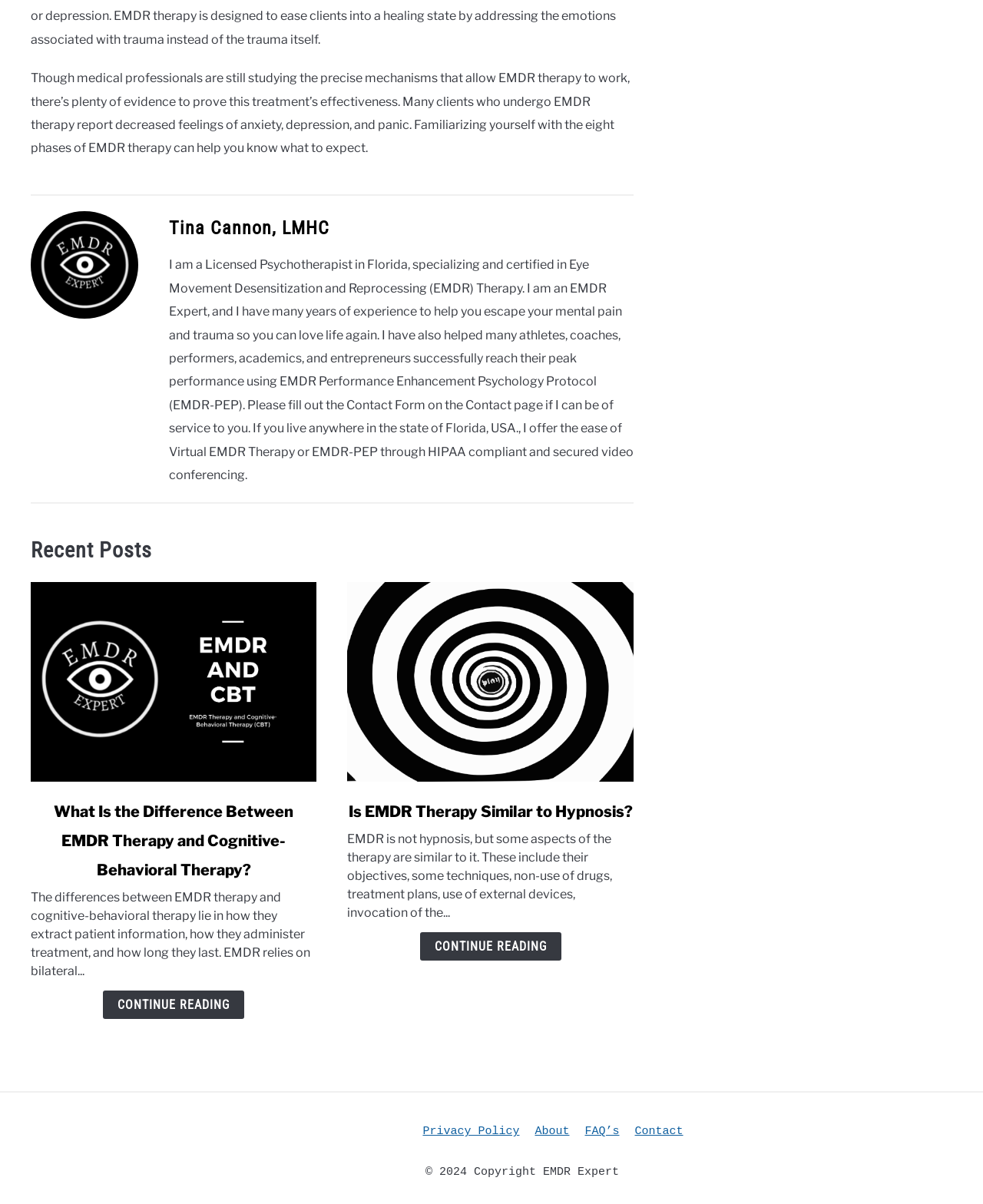Extract the bounding box coordinates for the HTML element that matches this description: "Tina Cannon, LMHC". The coordinates should be four float numbers between 0 and 1, i.e., [left, top, right, bottom].

[0.172, 0.18, 0.335, 0.198]